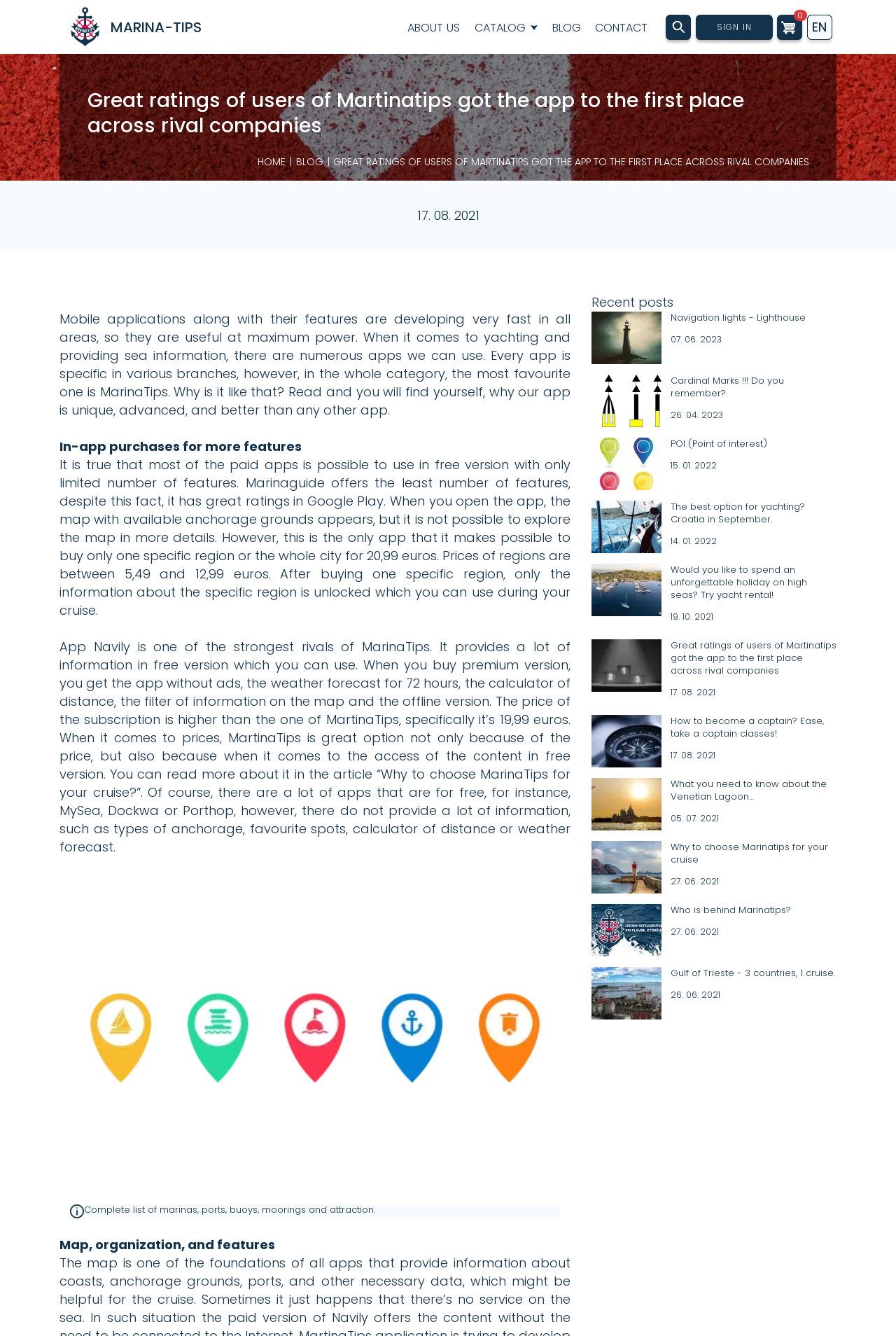Kindly determine the bounding box coordinates for the area that needs to be clicked to execute this instruction: "Sign in to your account".

[0.776, 0.011, 0.862, 0.03]